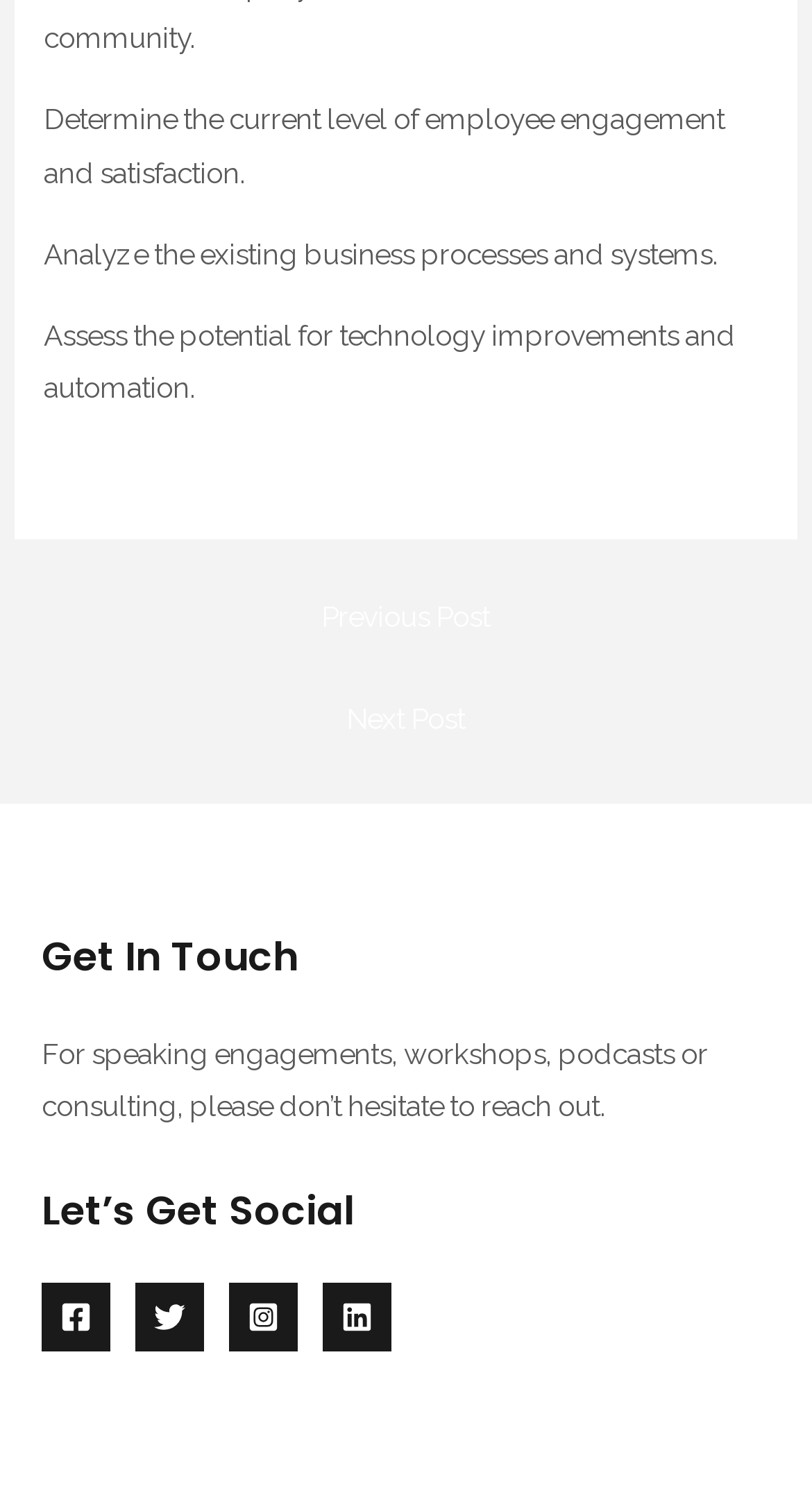Given the description: "aria-label="Instagram"", determine the bounding box coordinates of the UI element. The coordinates should be formatted as four float numbers between 0 and 1, [left, top, right, bottom].

[0.282, 0.85, 0.367, 0.896]